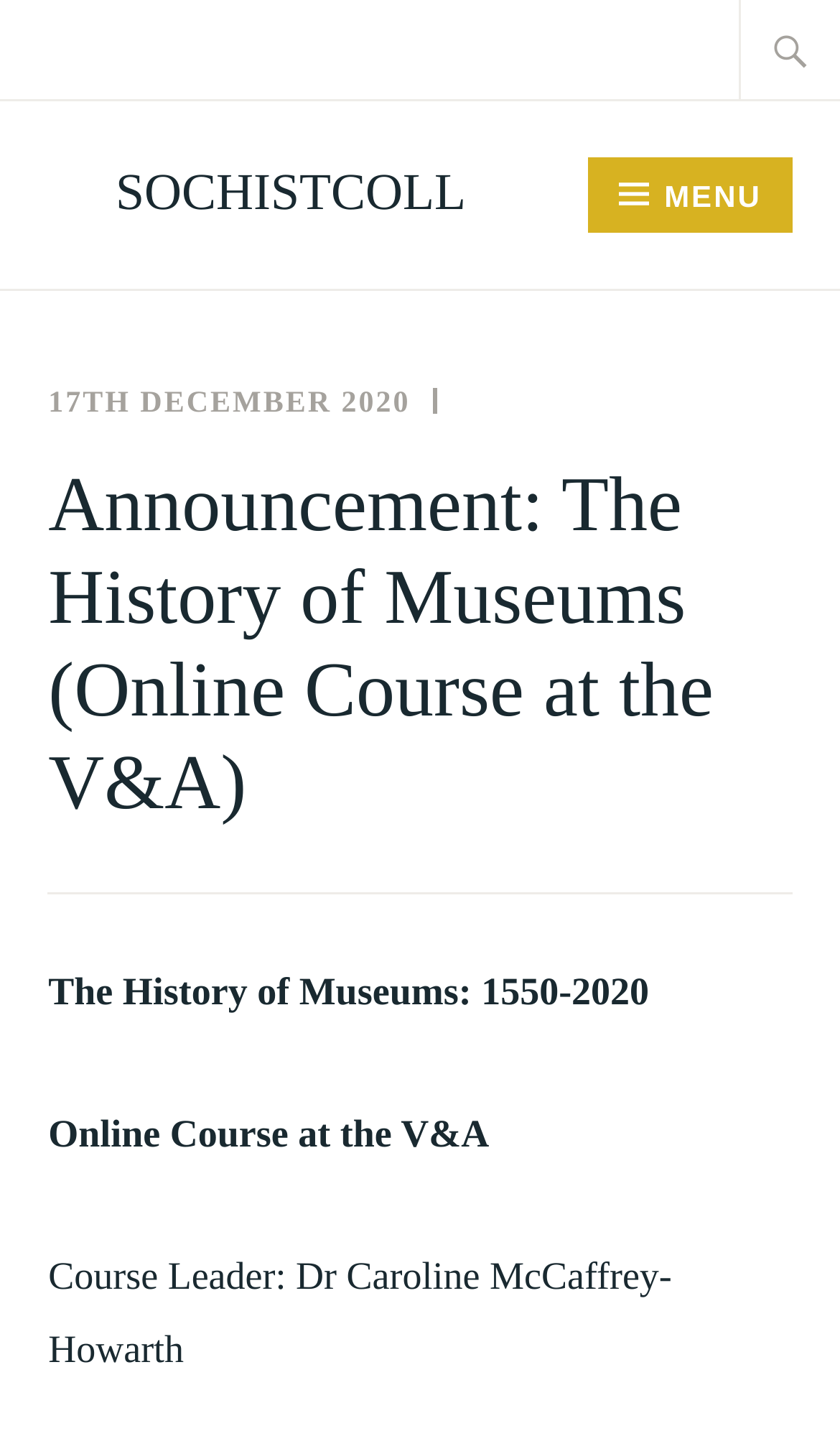Provide a thorough description of the webpage's content and layout.

The webpage appears to be an announcement page for an online course about the history of museums, offered by the V&A. At the top right corner, there is a search bar with a magnifying glass icon, allowing users to search for specific content. Next to the search bar, there is a link to the website's main page, labeled "SOCHISTCOLL".

Below the search bar, there is a menu button with a hamburger icon, which is not expanded by default. On the left side of the page, there is a link to a specific date, "17TH DECEMBER 2020", which is accompanied by a time element. 

Further down, there are three links in a row, with the first one leading to the Society for the History of Collecting, the second one to News and Events, and the third one not specified. 

The main content of the page is an announcement about the online course, which is divided into three sections. The first section is the title, "The History of Museums: 1550-2020", the second section is the subtitle, "Online Course at the V&A", and the third section is the course leader's information, "Course Leader: Dr Caroline McCaffrey-Howarth".